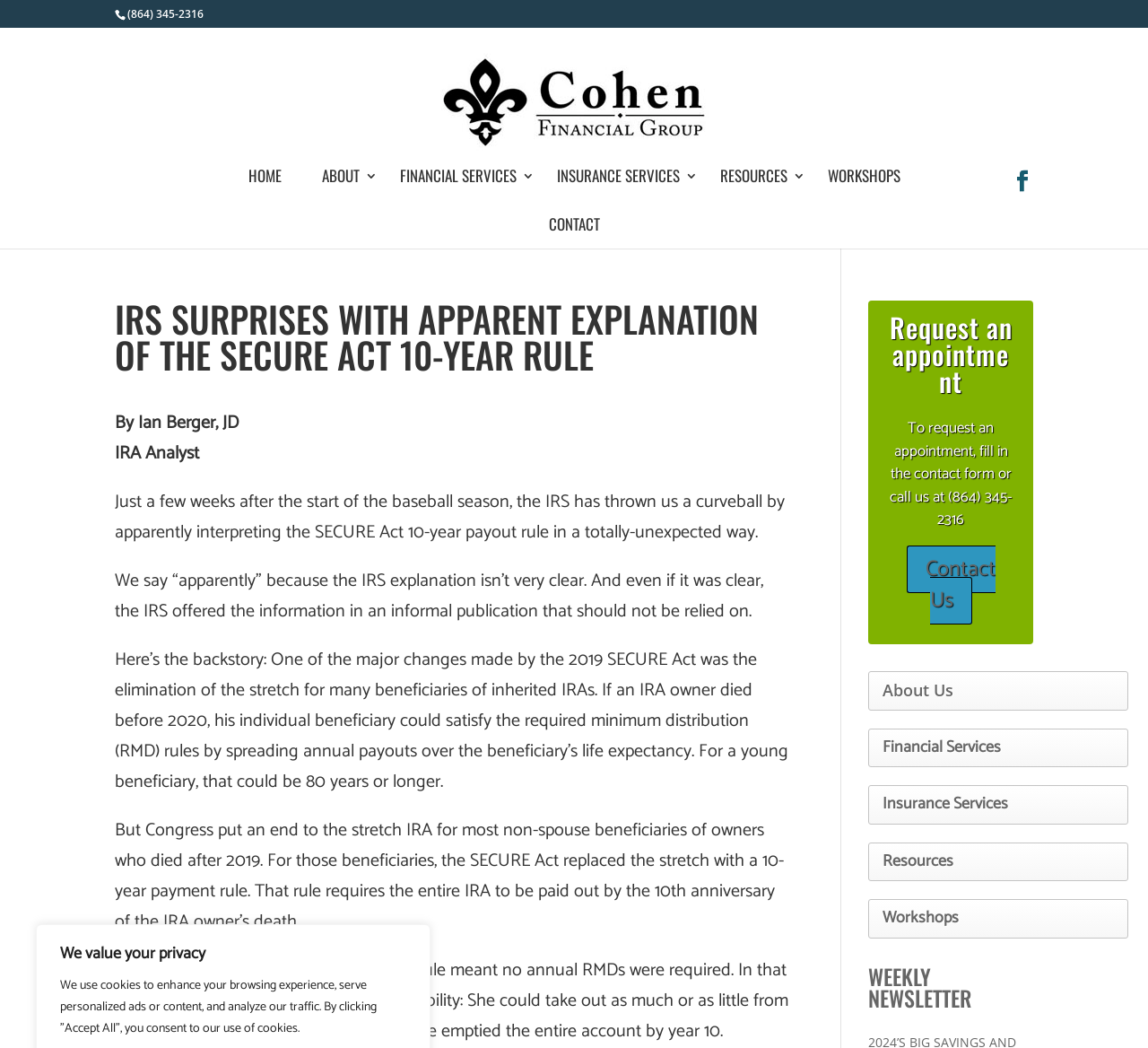Answer the following query with a single word or phrase:
What is the topic of the article?

SECURE Act 10-year rule